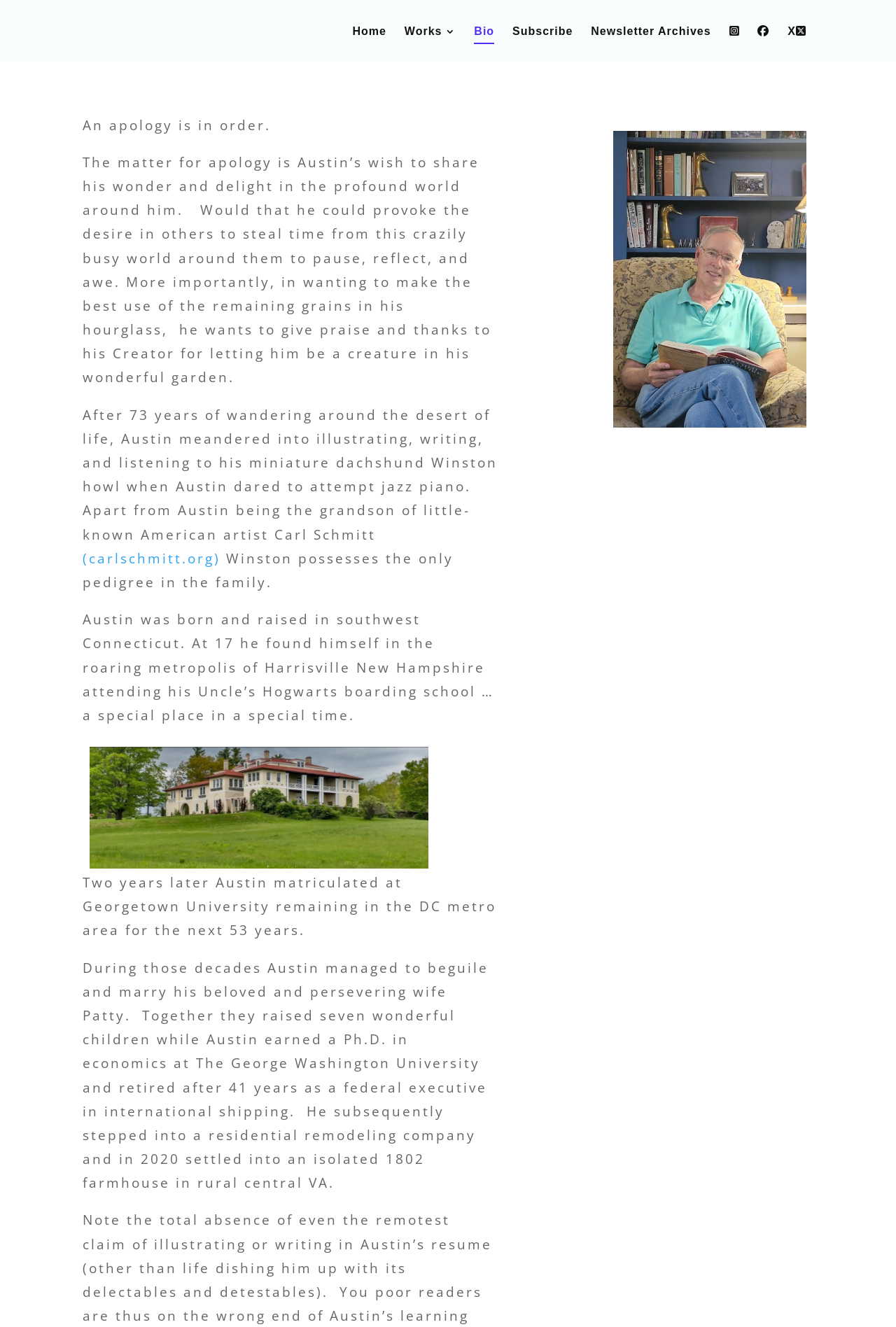What is the name of Austin's wife?
Give a detailed explanation using the information visible in the image.

The text mentions that Austin managed to beguile and marry his beloved and persevering wife Patty, which indicates that Patty is his wife's name.